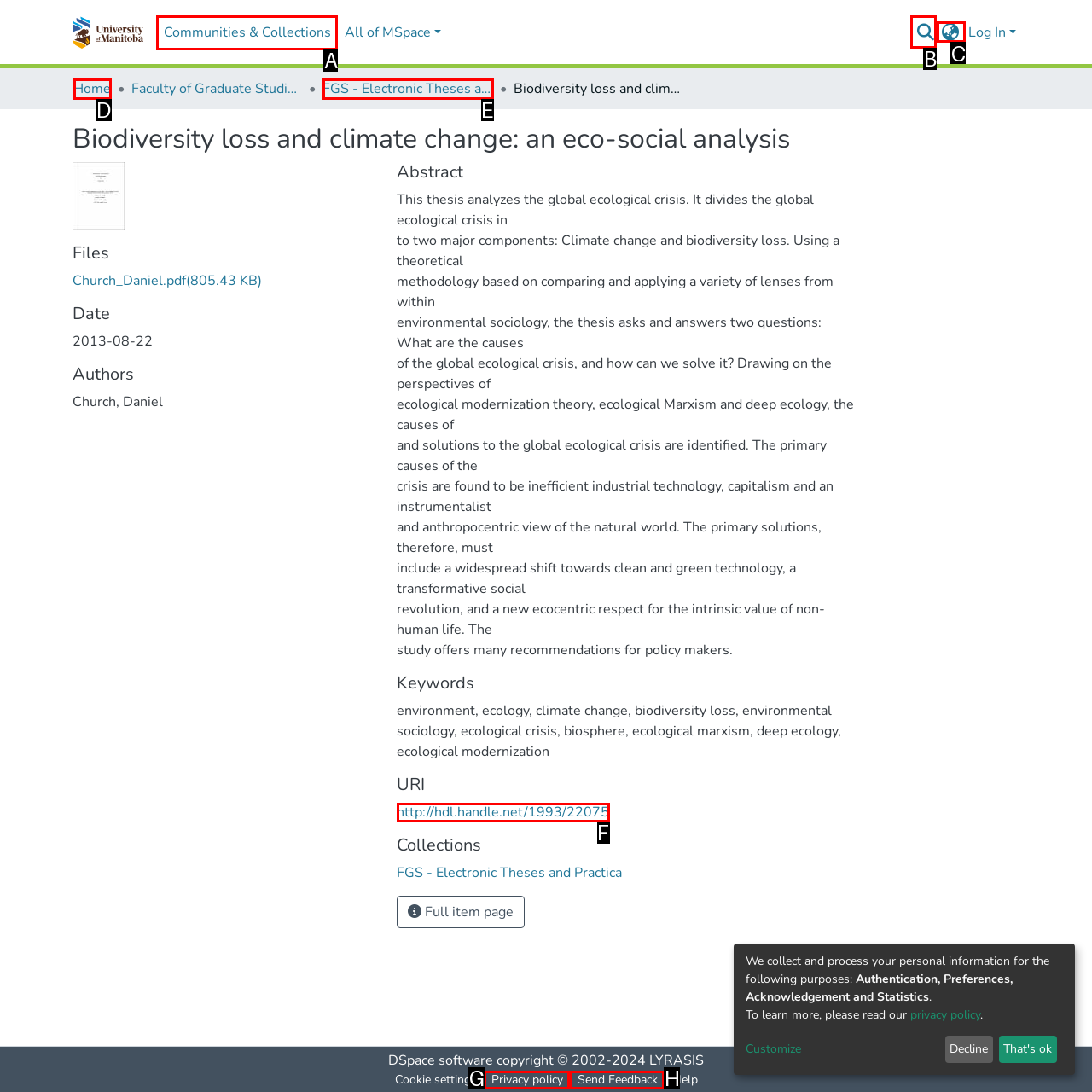Indicate the UI element to click to perform the task: Switch the language. Reply with the letter corresponding to the chosen element.

C